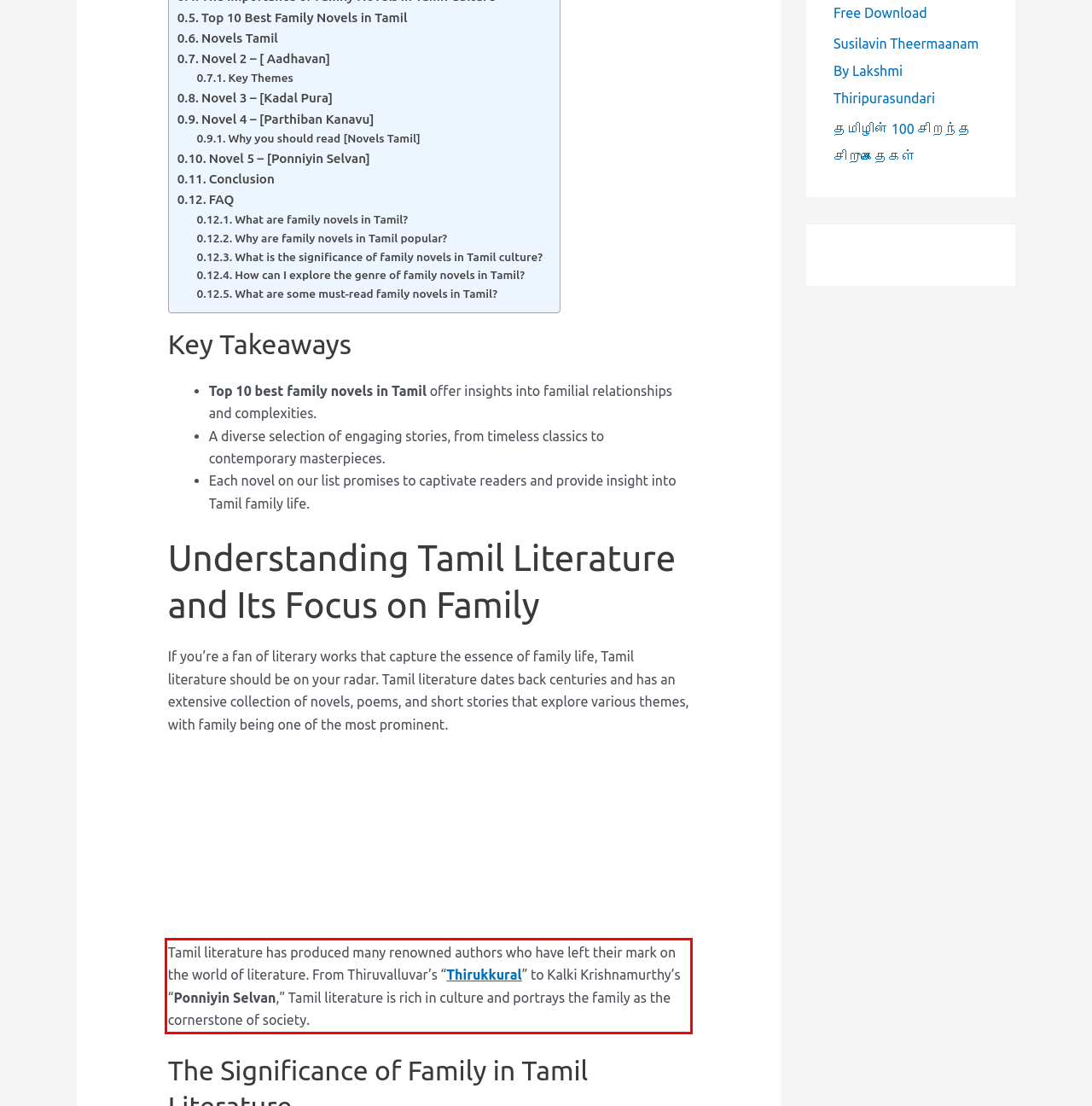Identify and extract the text within the red rectangle in the screenshot of the webpage.

Tamil literature has produced many renowned authors who have left their mark on the world of literature. From Thiruvalluvar’s “Thirukkural” to Kalki Krishnamurthy’s “Ponniyin Selvan,” Tamil literature is rich in culture and portrays the family as the cornerstone of society.